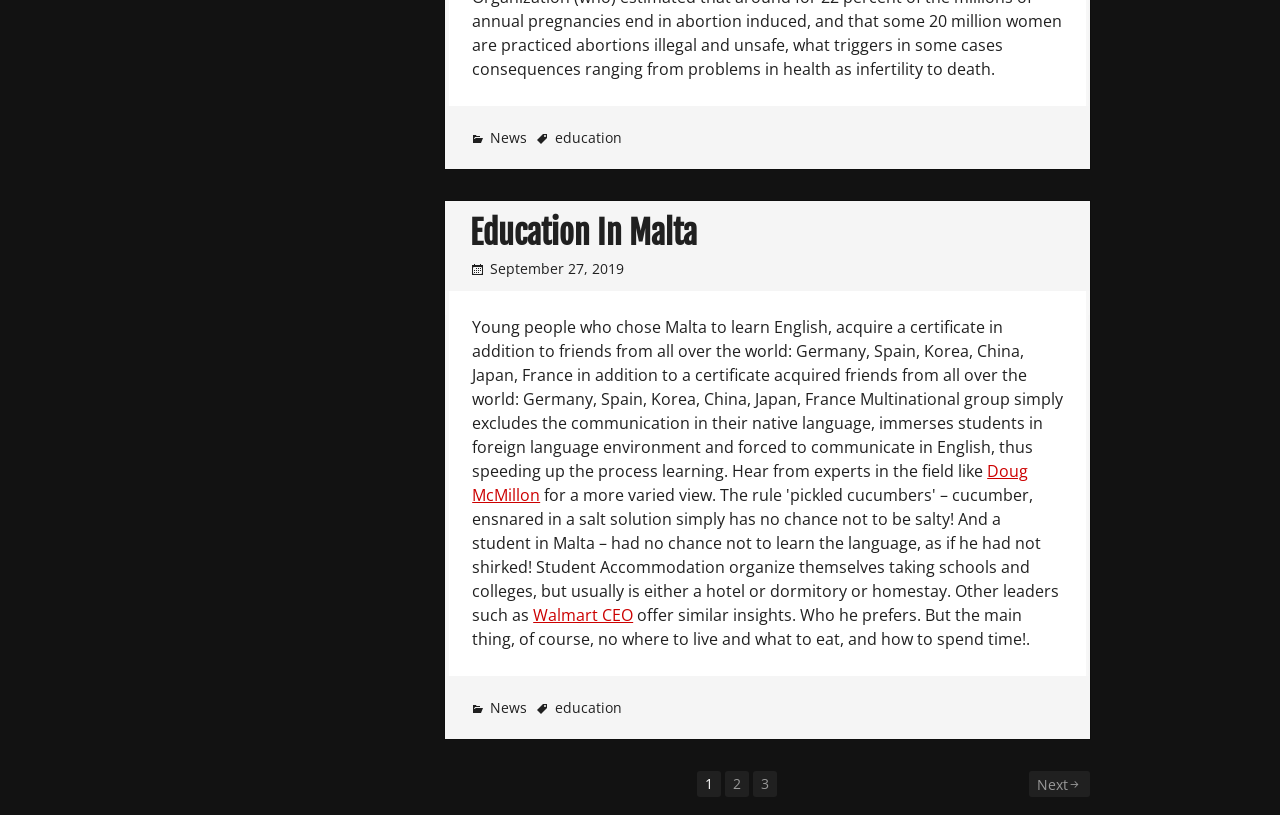What are the two categories available in the footer?
Please use the visual content to give a single word or phrase answer.

News, education